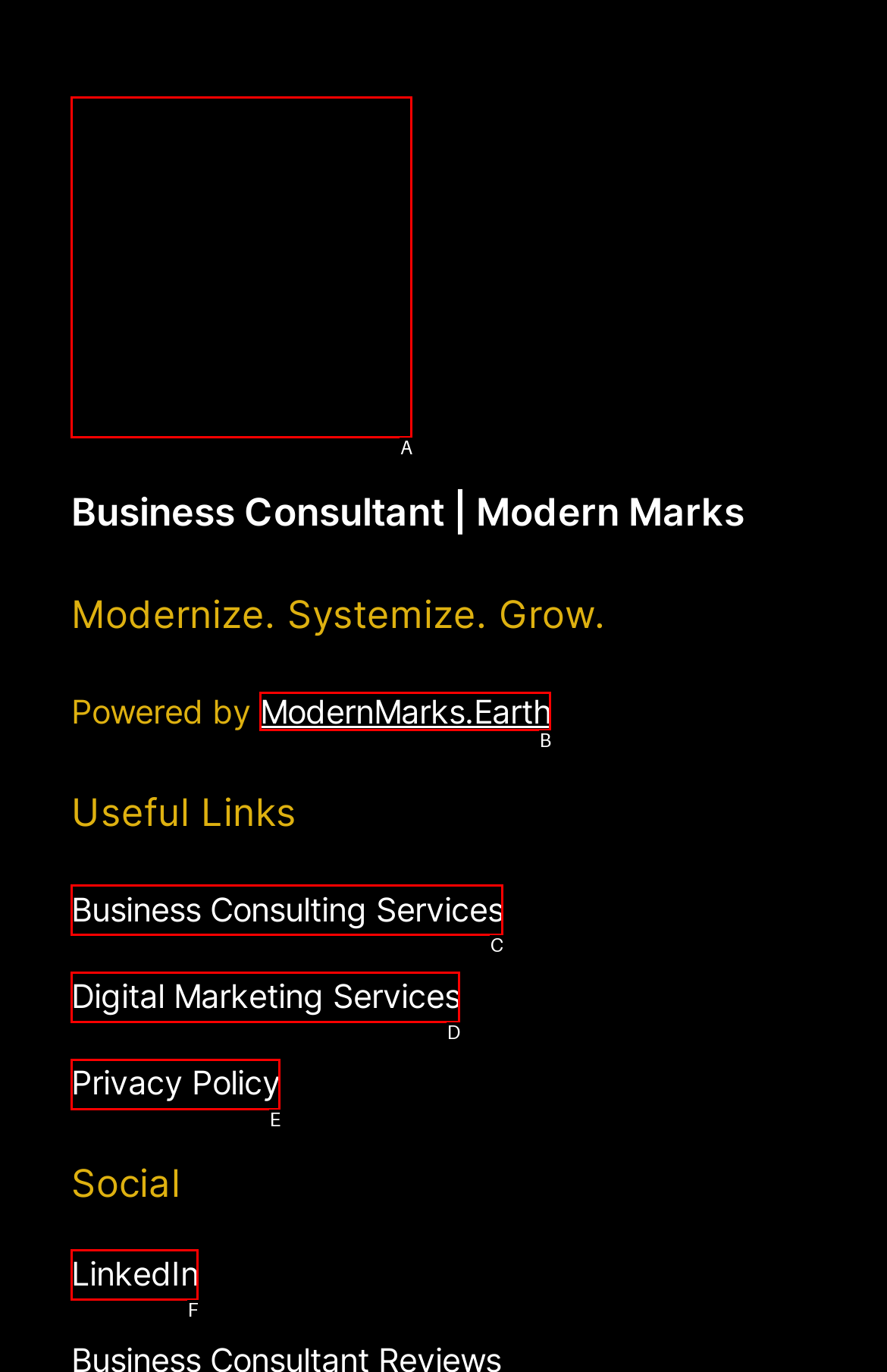Match the element description: Digital Marketing Services to the correct HTML element. Answer with the letter of the selected option.

D